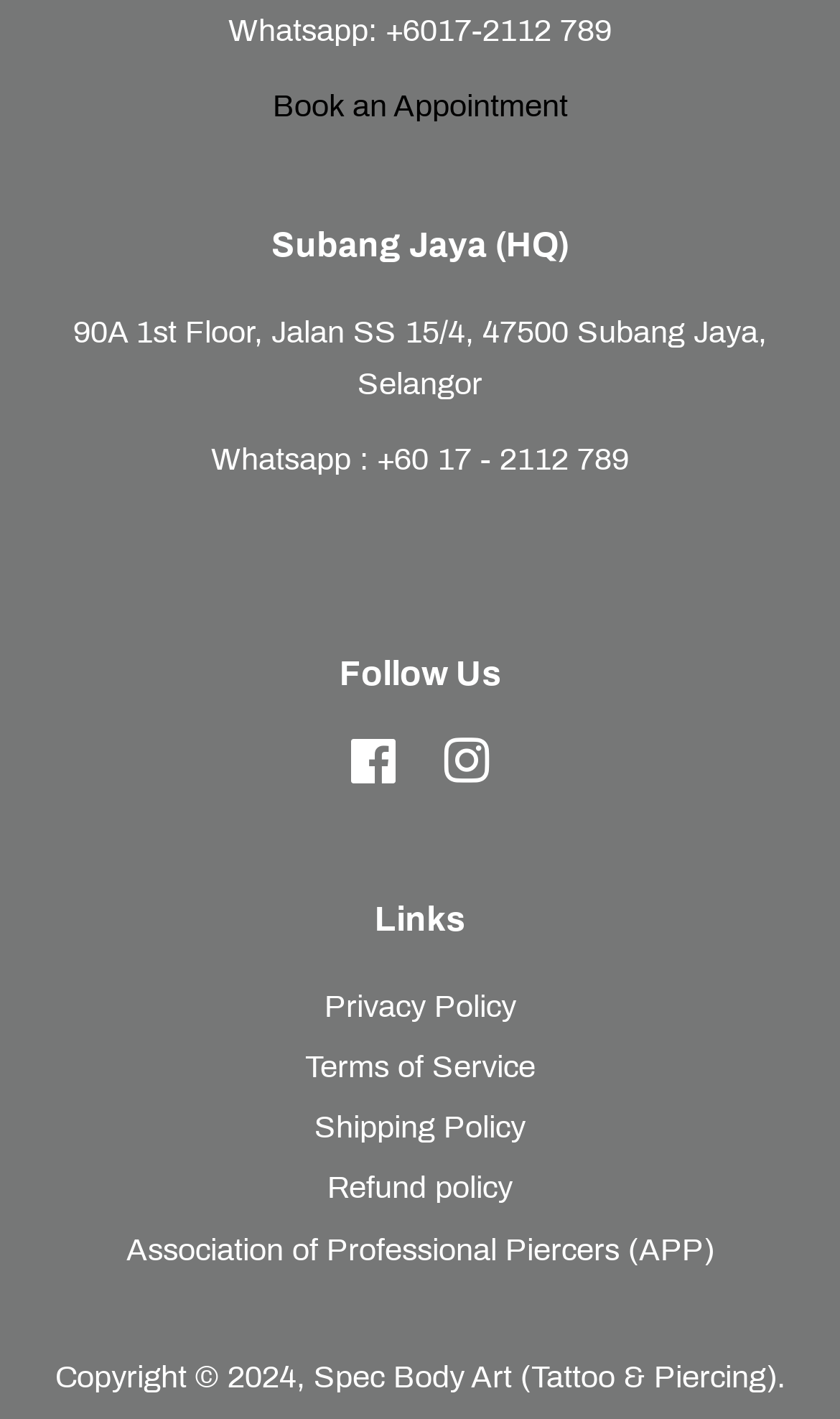Determine the bounding box coordinates for the area you should click to complete the following instruction: "Check terms of service".

[0.363, 0.739, 0.637, 0.764]